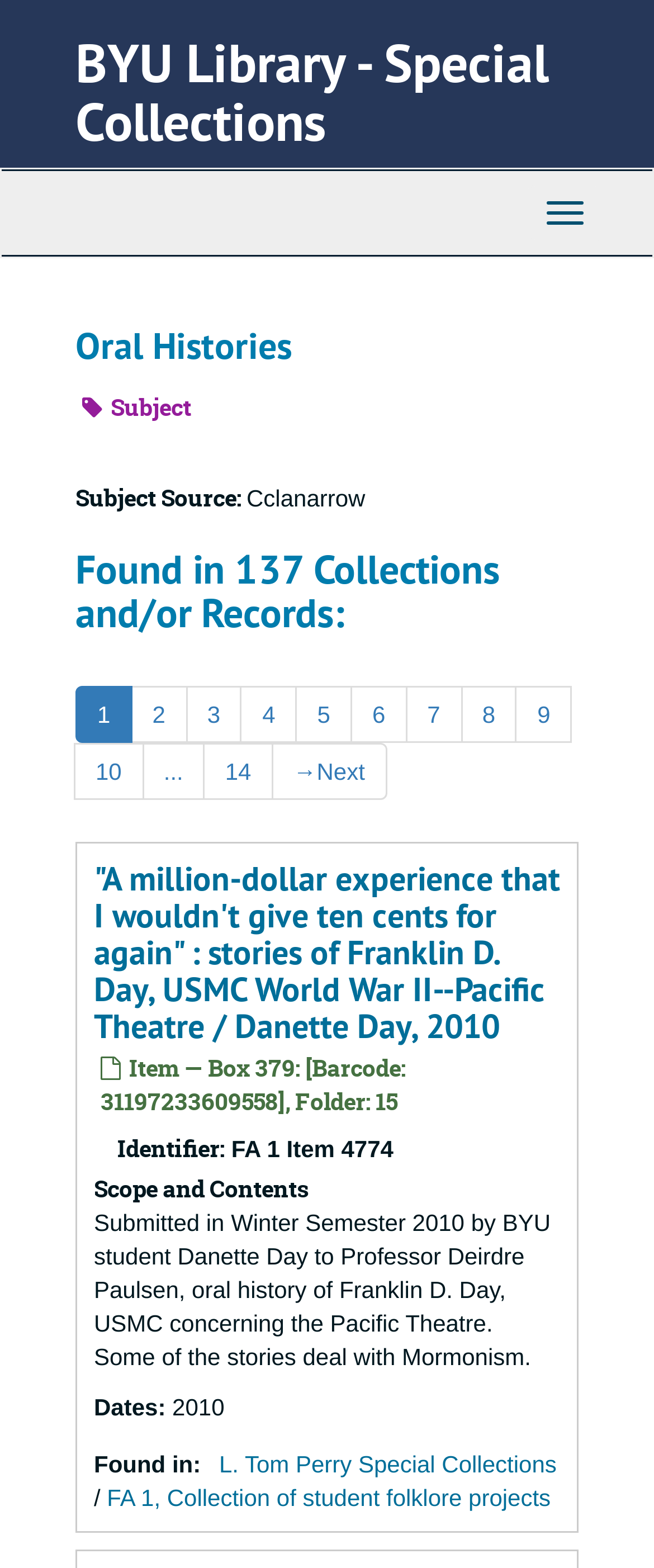Please find and generate the text of the main header of the webpage.

BYU Library - Special Collections